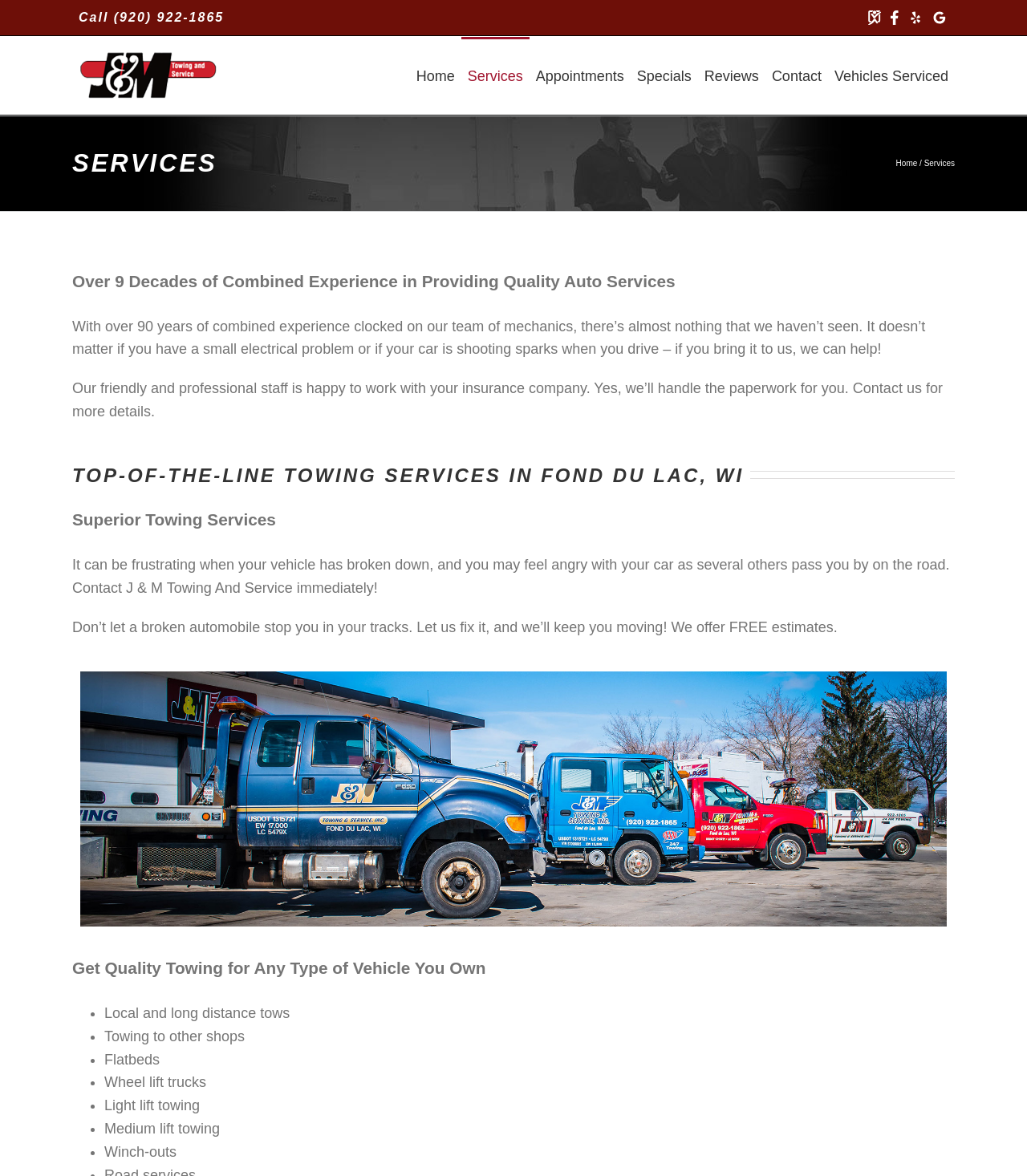Locate the bounding box coordinates of the area you need to click to fulfill this instruction: 'View posts from May 2012'. The coordinates must be in the form of four float numbers ranging from 0 to 1: [left, top, right, bottom].

None